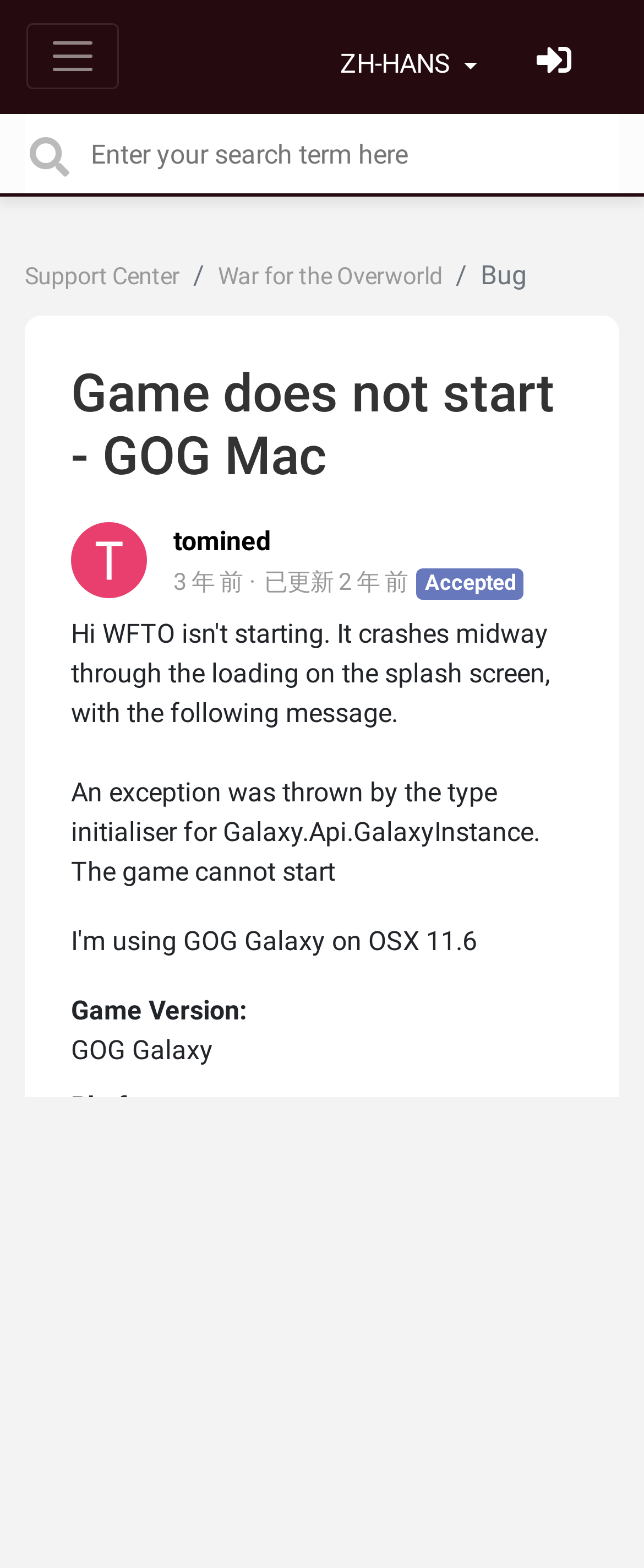What is the game version?
Answer the question with a single word or phrase, referring to the image.

GOG Galaxy